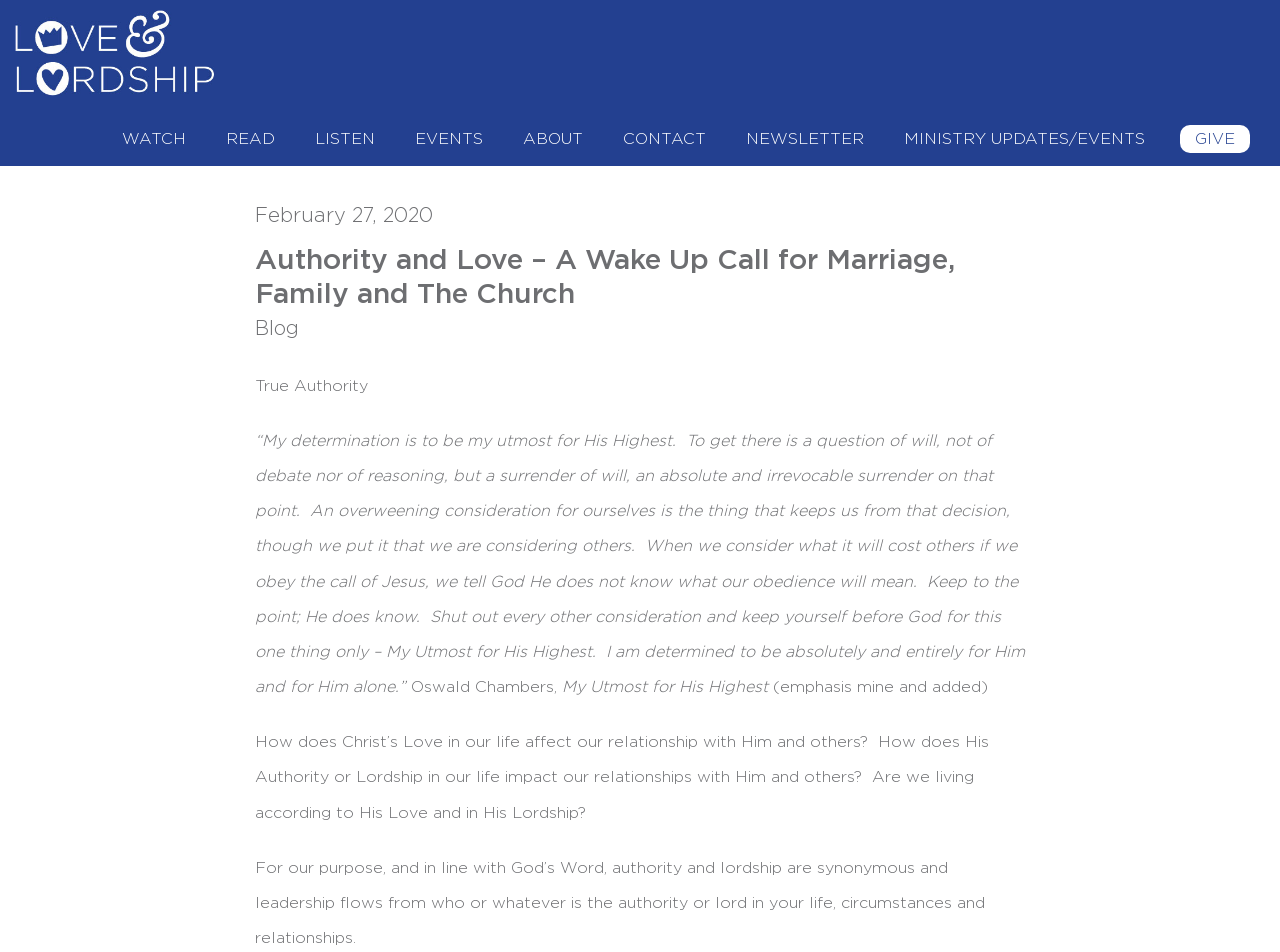Please provide the bounding box coordinates for the element that needs to be clicked to perform the instruction: "Visit the 'HOME' page". The coordinates must consist of four float numbers between 0 and 1, formatted as [left, top, right, bottom].

None